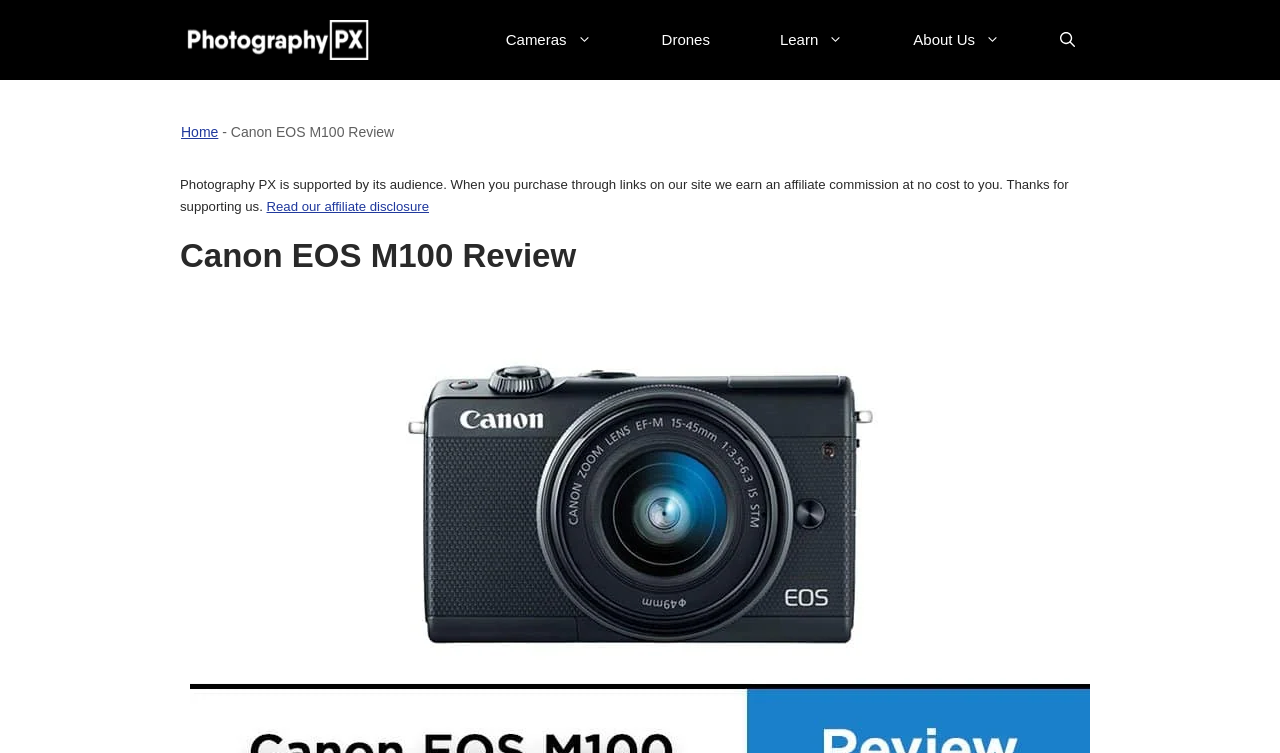Could you locate the bounding box coordinates for the section that should be clicked to accomplish this task: "go to Learn".

[0.59, 0.013, 0.678, 0.093]